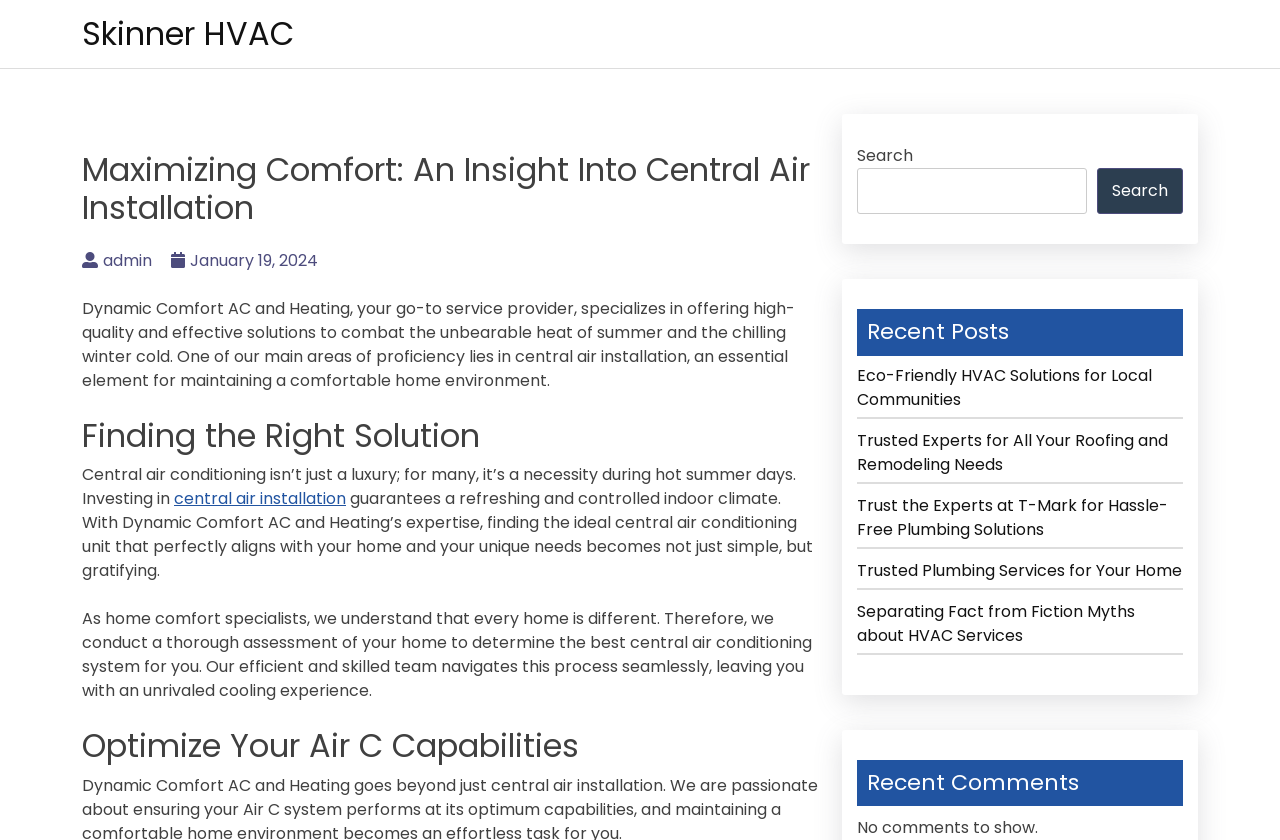Please locate the bounding box coordinates of the region I need to click to follow this instruction: "Read the 'Recent Posts'".

[0.67, 0.368, 0.924, 0.424]